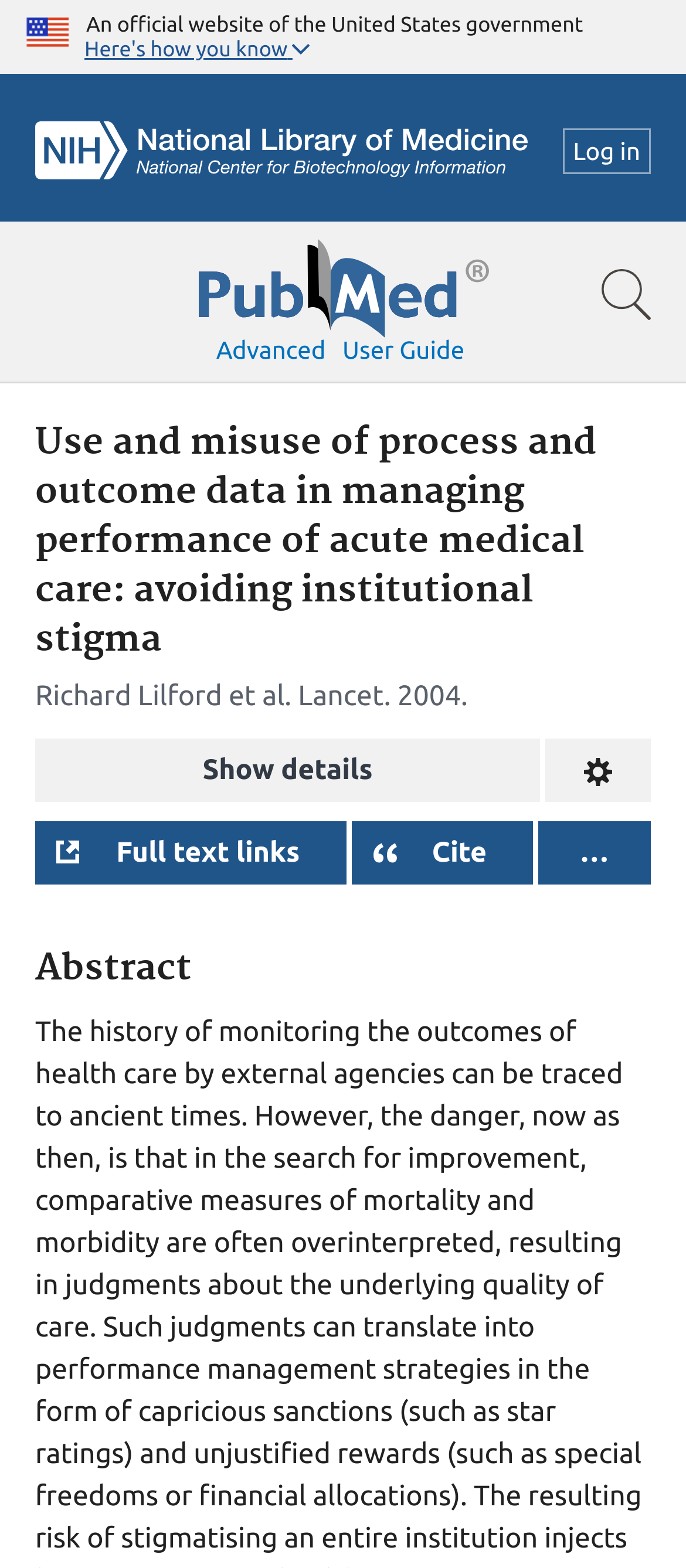Highlight the bounding box coordinates of the element that should be clicked to carry out the following instruction: "listen live". The coordinates must be given as four float numbers ranging from 0 to 1, i.e., [left, top, right, bottom].

None